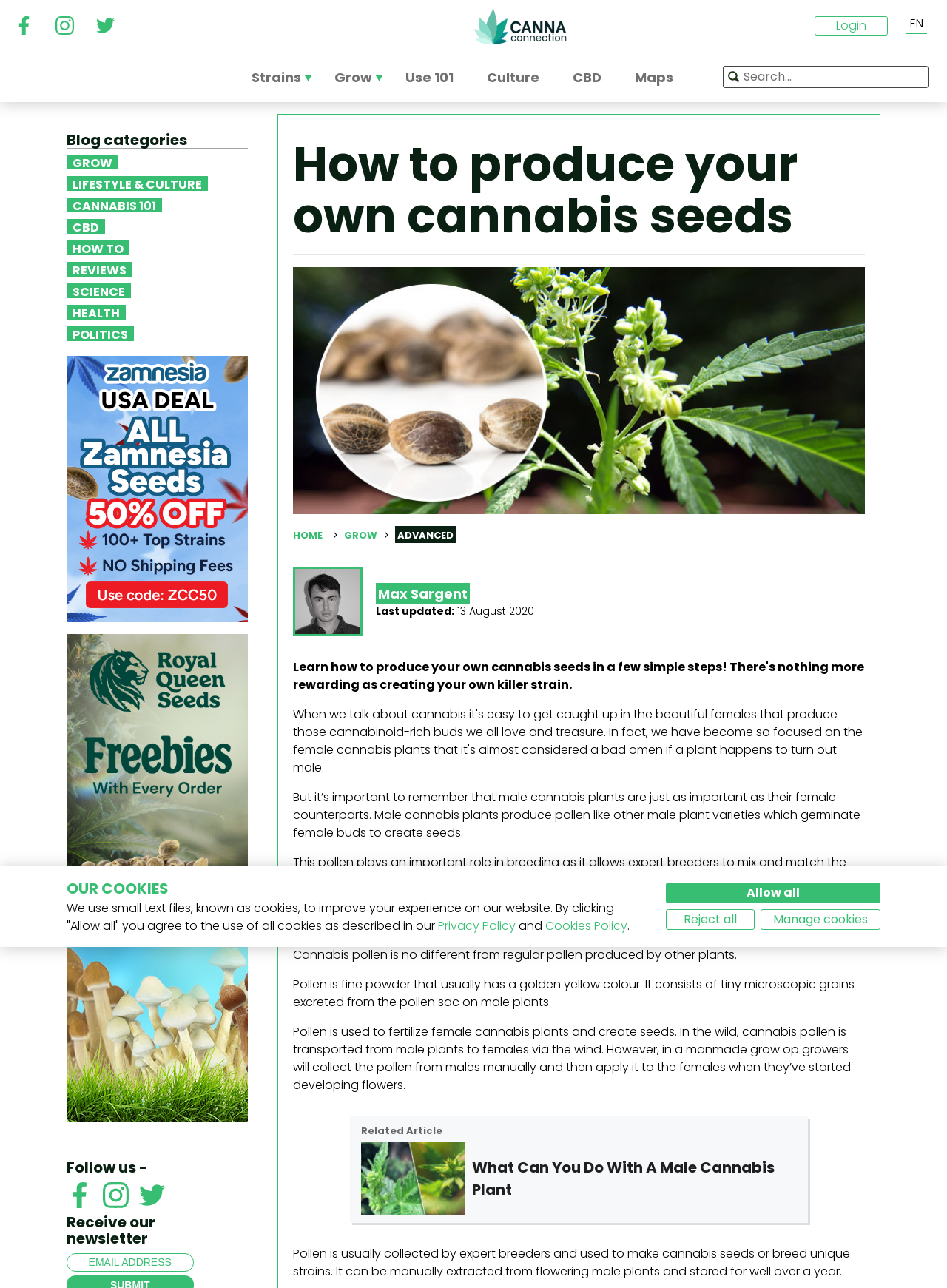Describe all the key features of the webpage in detail.

This webpage is about producing cannabis seeds and provides information on the process. At the top, there are three small images with links, followed by a login button and a language selection dropdown. Below that, there are six main navigation links: Strains, Grow, Use 101, Culture, CBD, and Maps. A search bar is located to the right of these links.

On the left side of the page, there is a section with links to various blog categories, including Grow, Lifestyle & Culture, Cannabis 101, CBD, How To, Reviews, Science, Health, and Politics. Below that, there are three links to external websites, each with an accompanying image.

The main content of the page is divided into sections. The first section has a heading "How to produce your own cannabis seeds" and a horizontal separator line below it. There is an image related to the topic, followed by links to Home, Grow, and Advanced. A paragraph of text explains the importance of male cannabis plants in producing pollen, which is necessary for breeding and creating seeds.

The next section has a heading "WHAT IS CANNABIS POLLEN?" and several paragraphs of text that explain what pollen is, its composition, and its role in fertilizing female cannabis plants. There is also a blockquote with a related article link.

The final section of the page has a heading "Receive our newsletter" with a text input field for email addresses. Below that, there is a section with links to social media platforms and a section with a cookie policy notification, which includes buttons to allow, reject, or manage cookies.